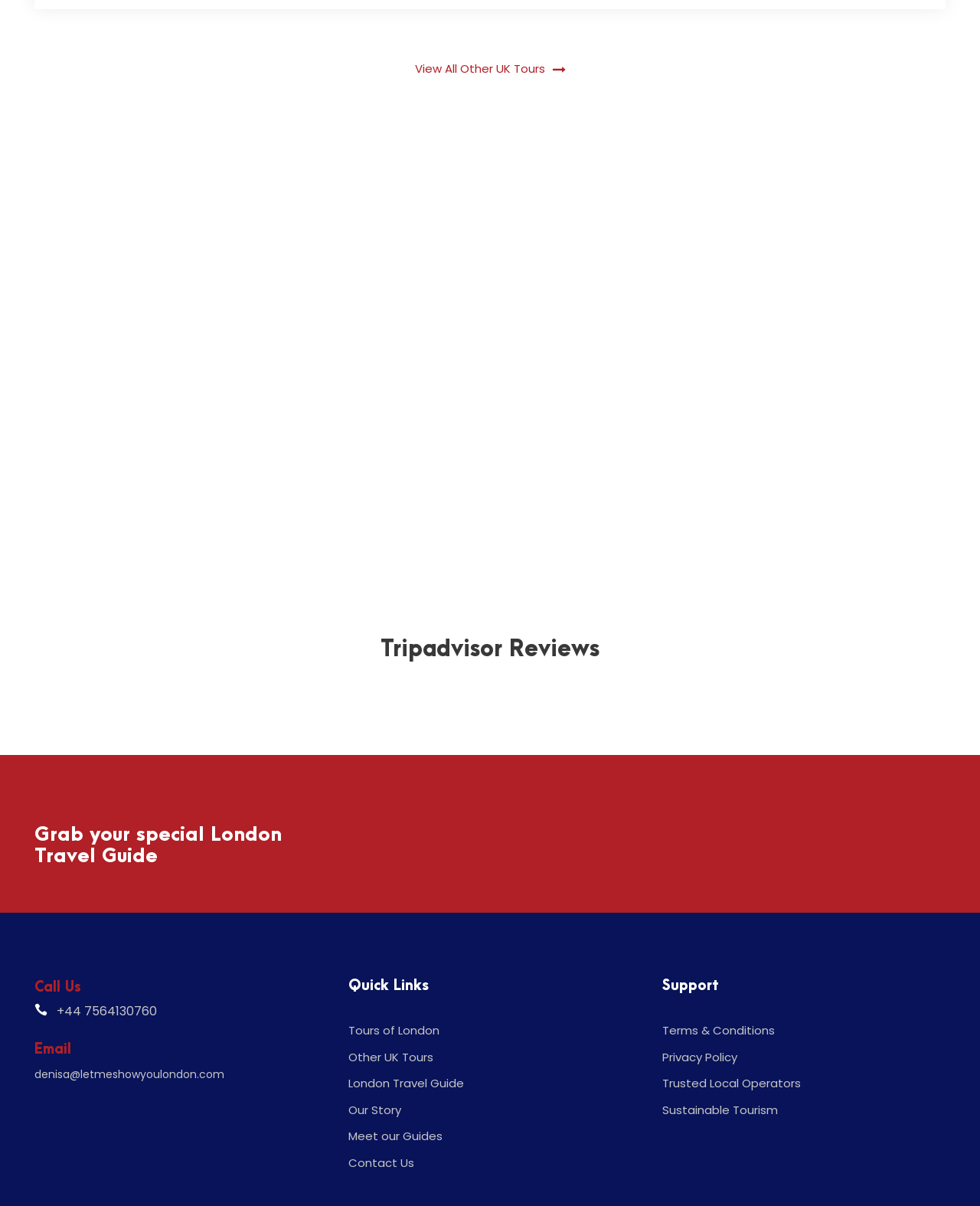What is the purpose of the 'Quick Links' section?
Carefully analyze the image and provide a detailed answer to the question.

The 'Quick Links' section contains links to other pages such as 'Tours of London', 'Other UK Tours', and 'London Travel Guide', suggesting that its purpose is to provide shortcuts to other relevant pages.